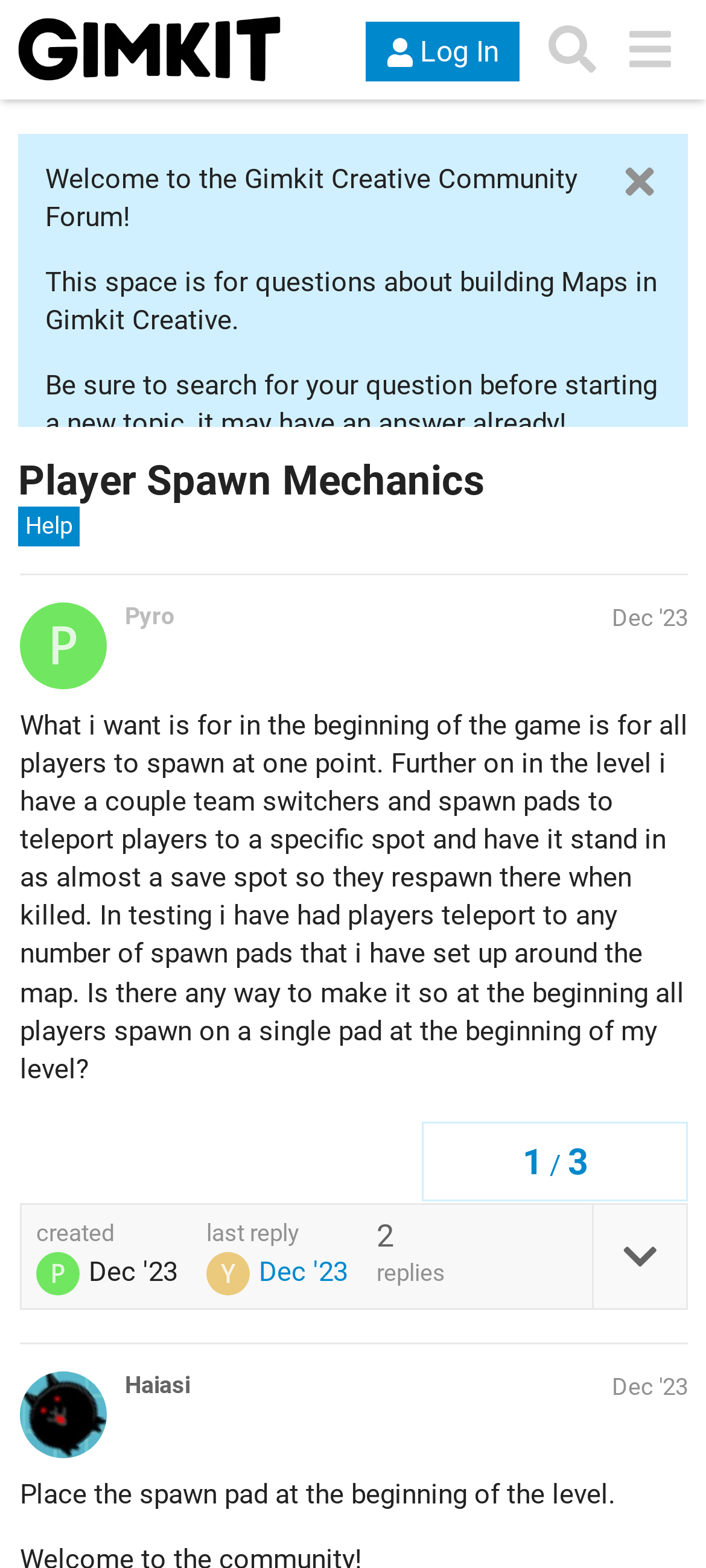Can you specify the bounding box coordinates for the region that should be clicked to fulfill this instruction: "Like the post by Pyro".

[0.753, 0.711, 0.864, 0.756]